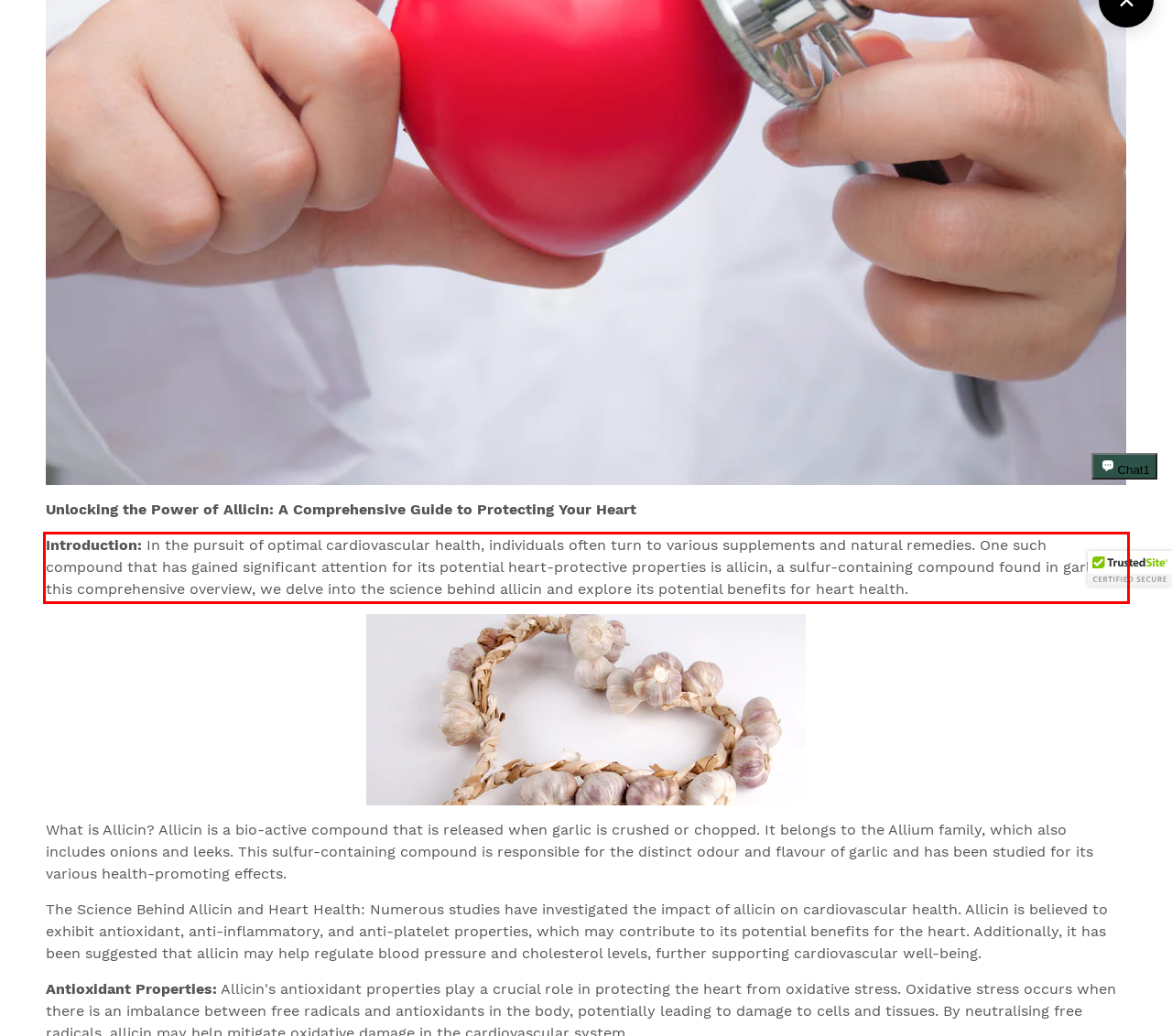Look at the provided screenshot of the webpage and perform OCR on the text within the red bounding box.

Introduction: In the pursuit of optimal cardiovascular health, individuals often turn to various supplements and natural remedies. One such compound that has gained significant attention for its potential heart-protective properties is allicin, a sulfur-containing compound found in garlic. In this comprehensive overview, we delve into the science behind allicin and explore its potential benefits for heart health.